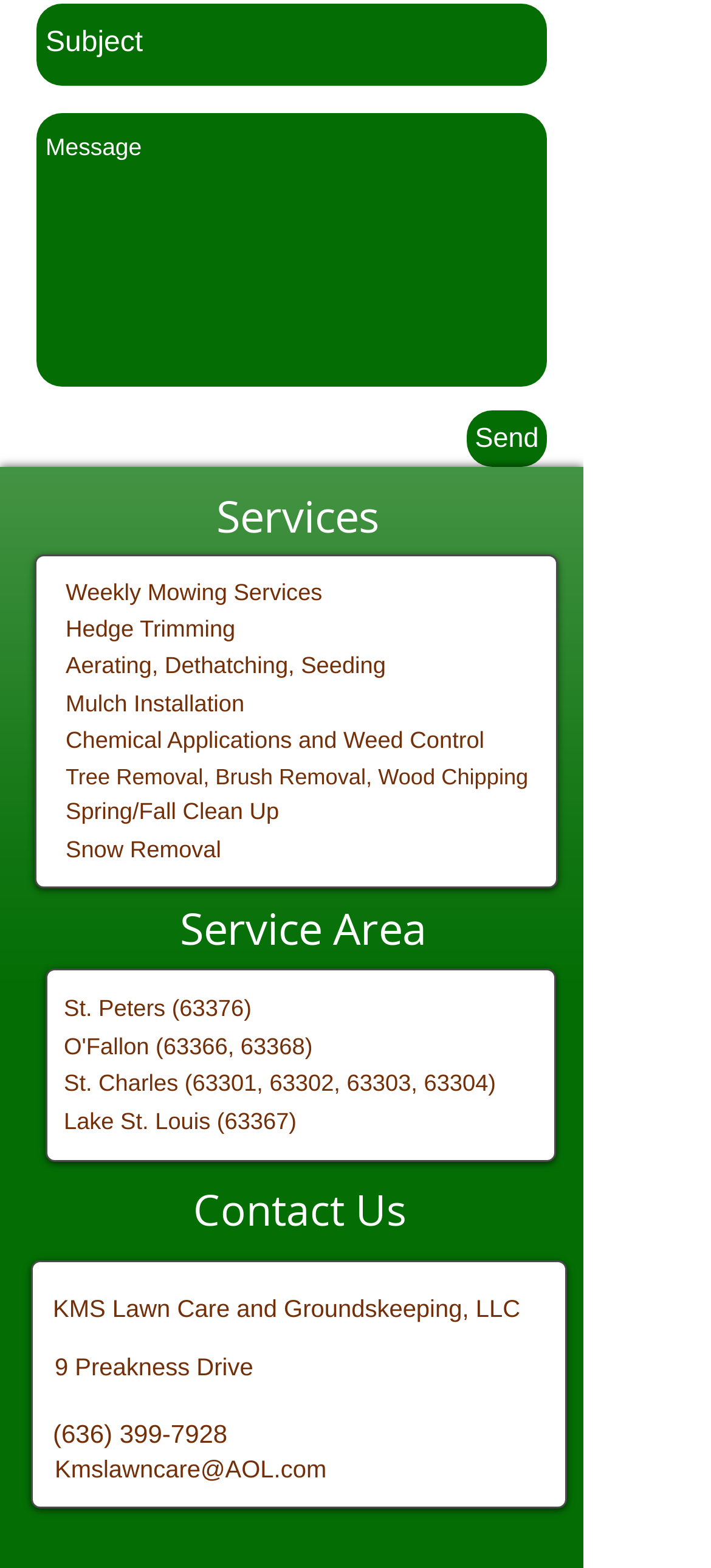Locate the bounding box coordinates of the clickable element to fulfill the following instruction: "Contact us". Provide the coordinates as four float numbers between 0 and 1 in the format [left, top, right, bottom].

[0.056, 0.69, 0.787, 0.856]